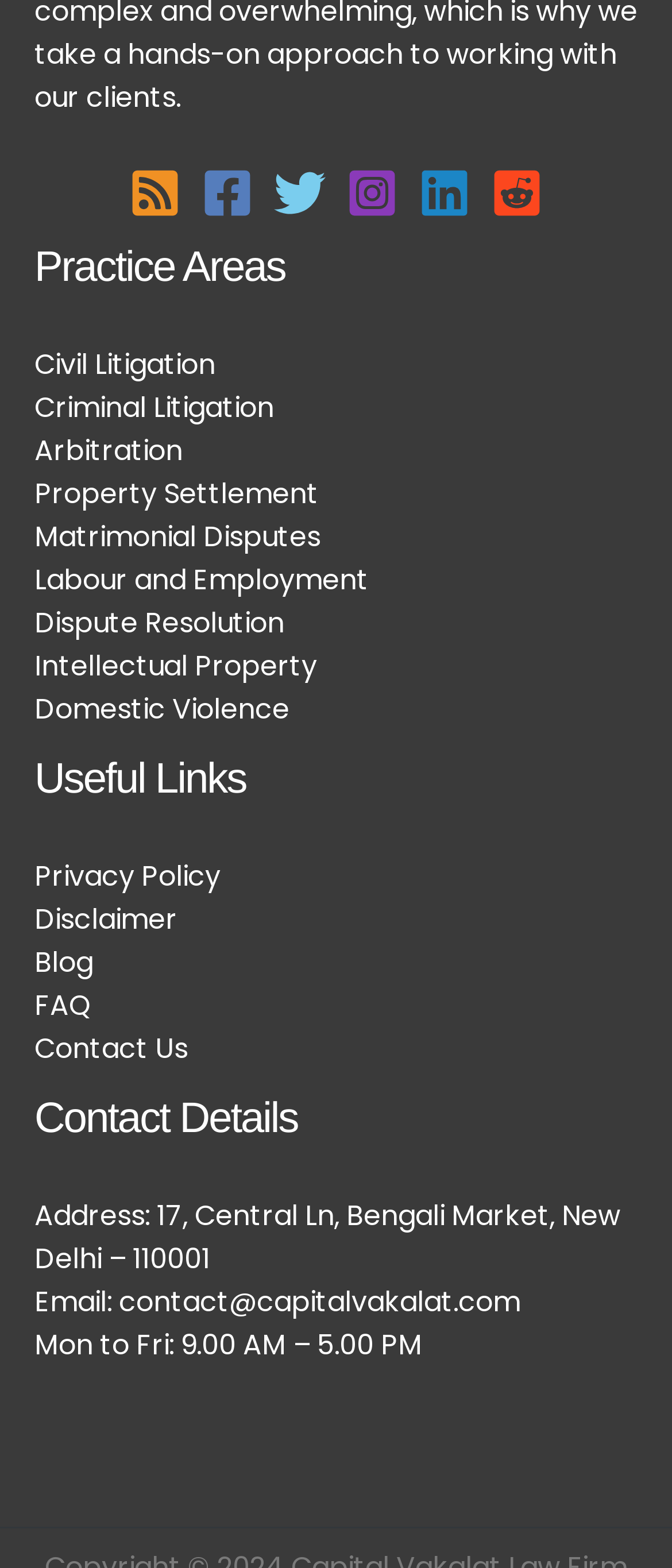Can you specify the bounding box coordinates for the region that should be clicked to fulfill this instruction: "Contact Us".

[0.051, 0.656, 0.279, 0.681]